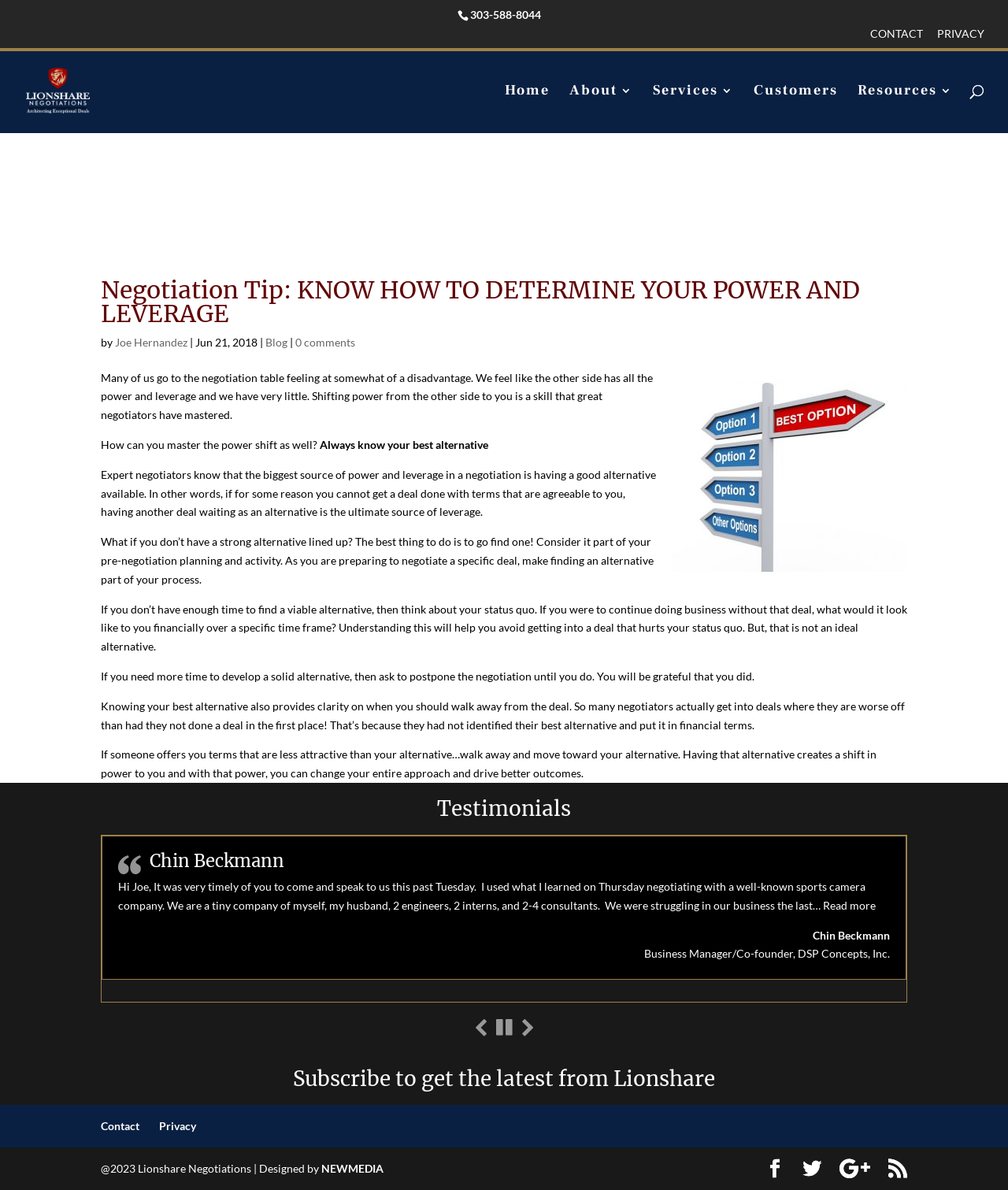Identify the bounding box coordinates for the region of the element that should be clicked to carry out the instruction: "Read the 'Thoughts from Fr Simon' article". The bounding box coordinates should be four float numbers between 0 and 1, i.e., [left, top, right, bottom].

None